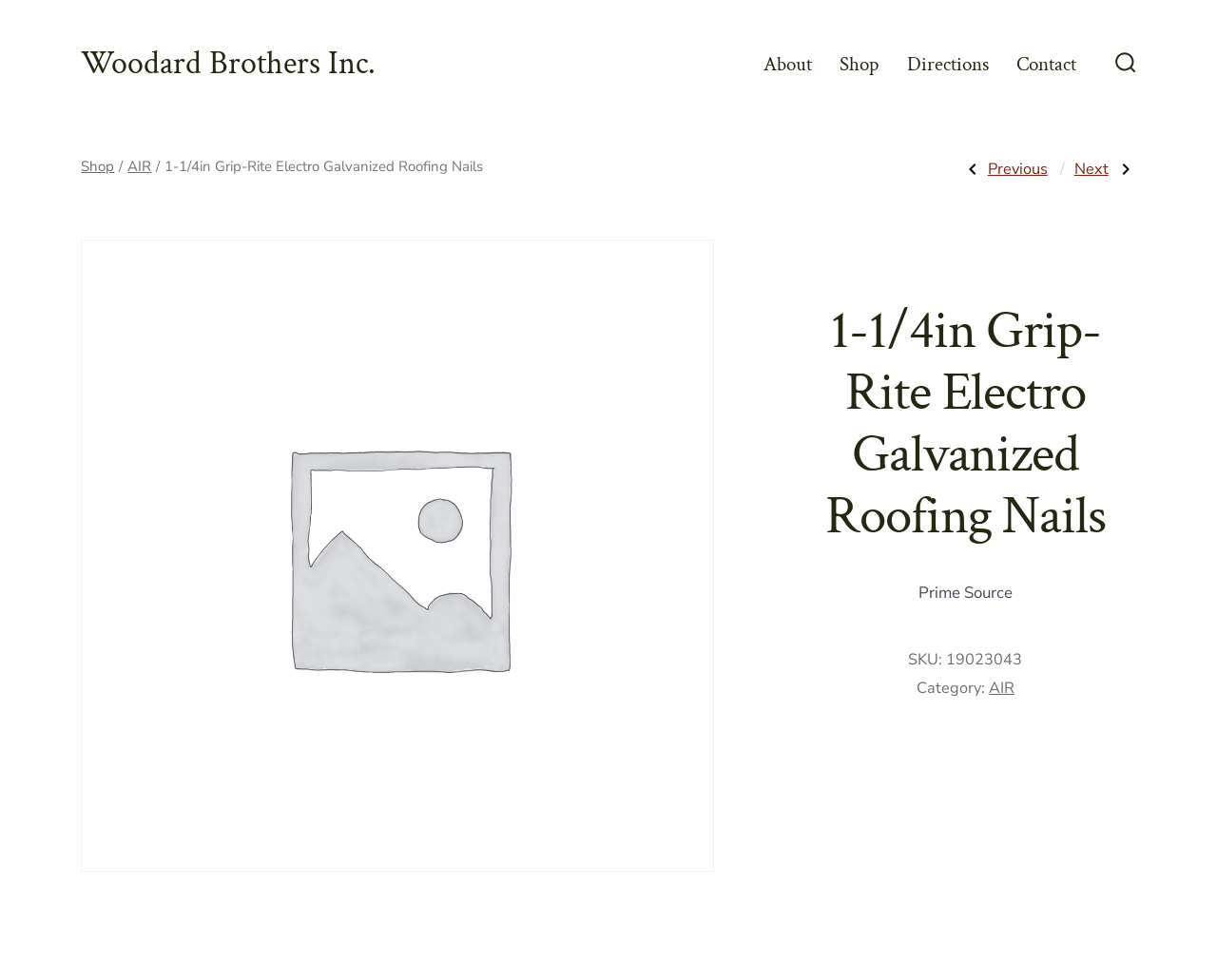Locate the bounding box coordinates of the area you need to click to fulfill this instruction: 'View product category'. The coordinates must be in the form of four float numbers ranging from 0 to 1: [left, top, right, bottom].

[0.812, 0.692, 0.834, 0.713]